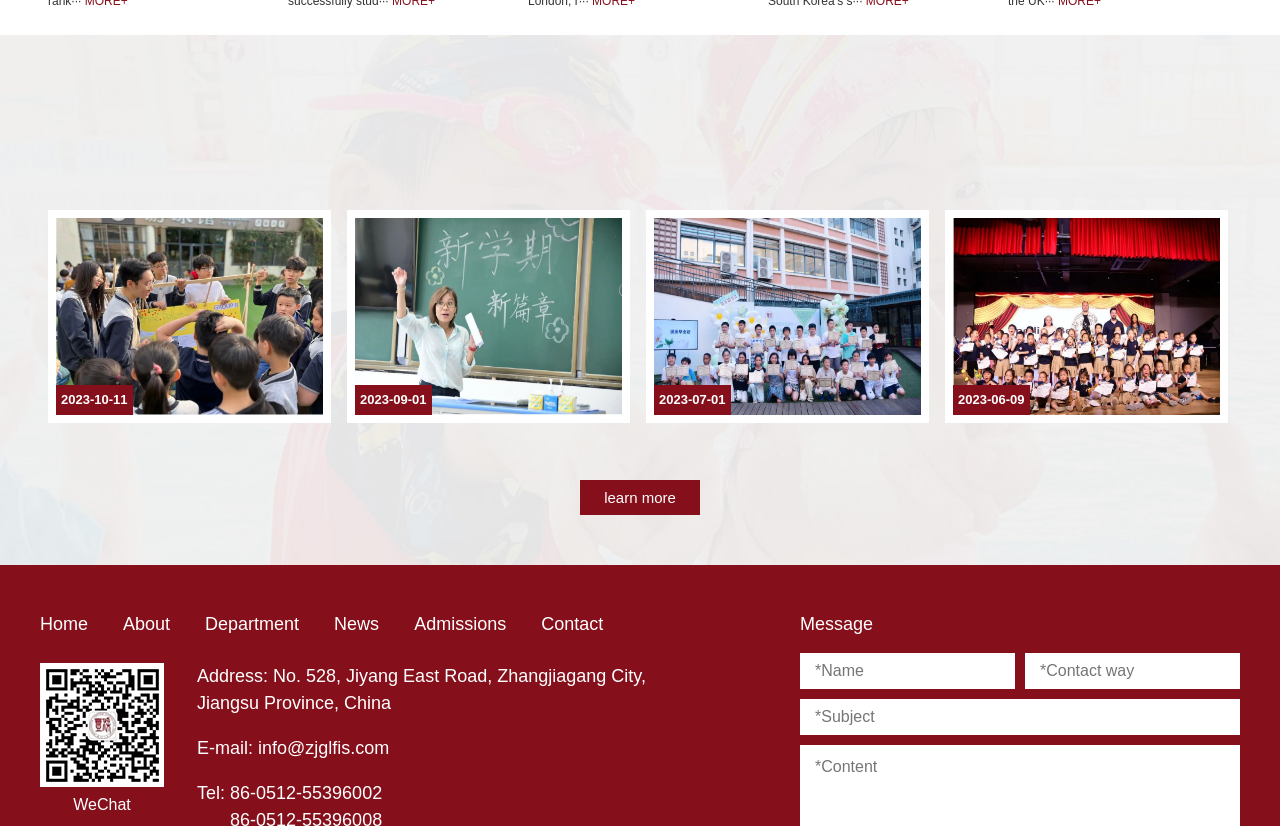Find the bounding box coordinates of the area that needs to be clicked in order to achieve the following instruction: "Enter your name". The coordinates should be specified as four float numbers between 0 and 1, i.e., [left, top, right, bottom].

[0.625, 0.791, 0.793, 0.834]